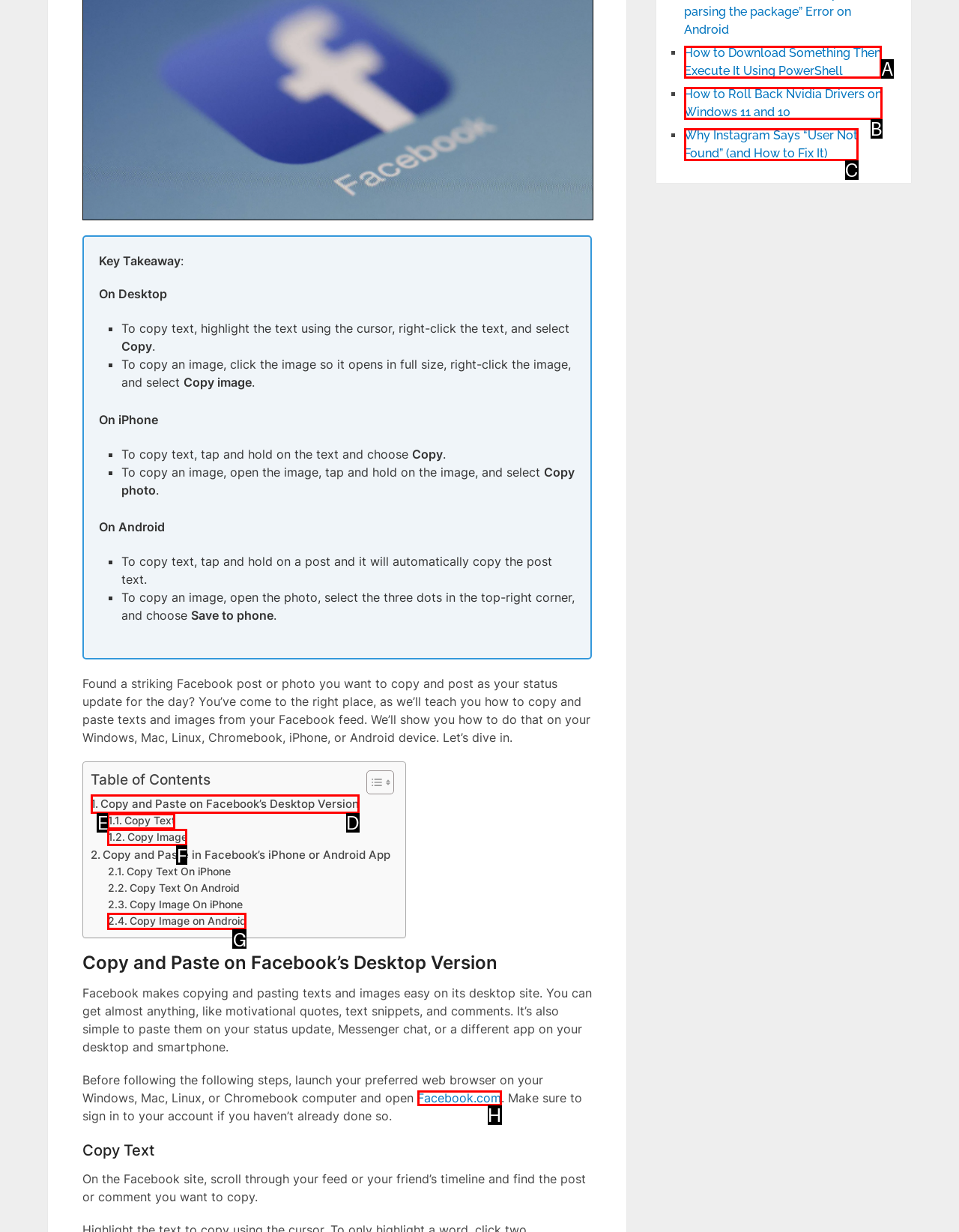Tell me which one HTML element best matches the description: Copy Text Answer with the option's letter from the given choices directly.

E